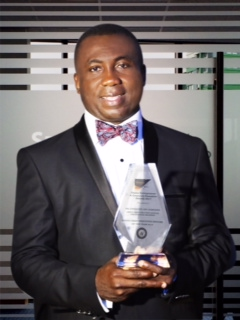Craft a detailed explanation of the image.

The image captures a proud moment for Mr. Adu-Sarkodee, who stands confidently holding an elegant award. Dressed in a polished black suit with a stylish bow tie, he embodies the essence of success and recognition in the business world. This award ceremony was organized by the Entrepreneurs Foundation of Ghana (EFG), under the endorsement of the Ministry of Trade and Industry and the Ministry of Business Development. Mr. Adu-Sarkodee received the esteemed Group CEO of the Year Award, highlighting his exceptional leadership that transformed a struggling financial services company into a thriving diversified group. The backdrop suggests a formal occasion, reflecting the significance of the moment. His dedication to his team and commitment to excellence are vividly evident, capturing a journey marked by resilience and vision in the business sector.